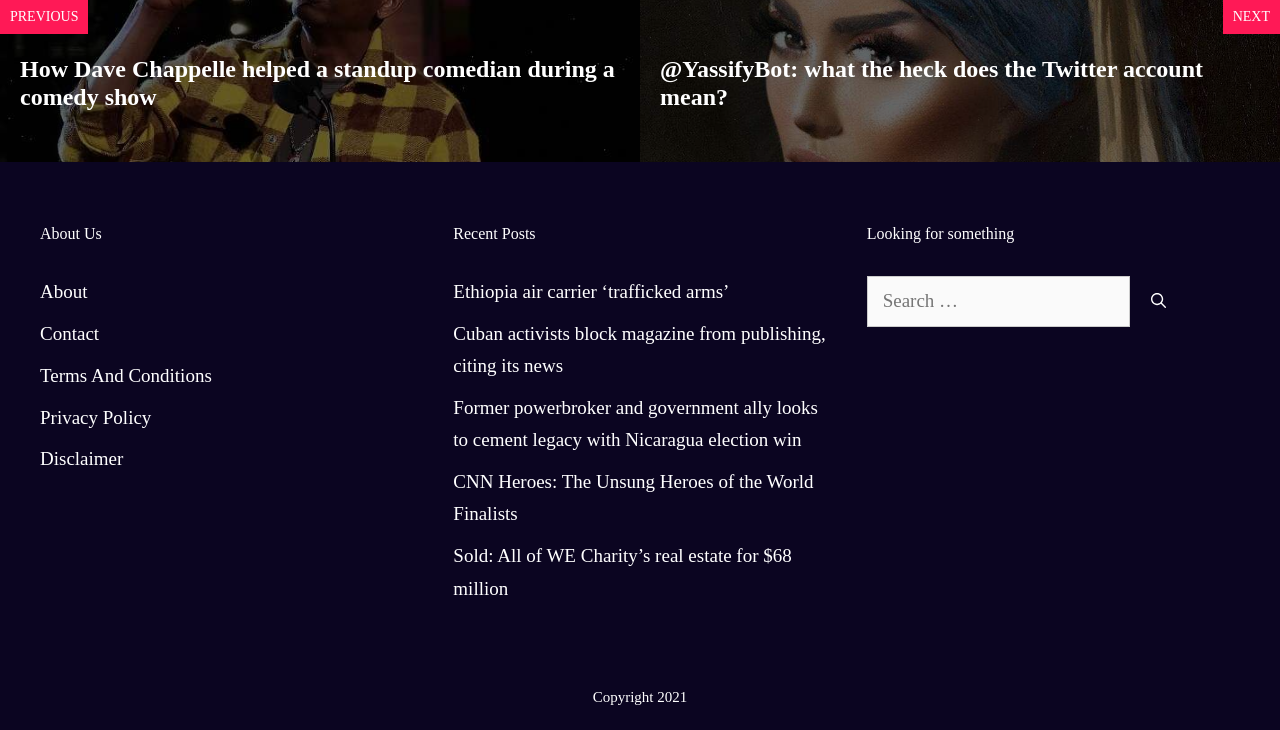What is the last link in the 'Recent Posts' section?
Analyze the screenshot and provide a detailed answer to the question.

I looked at the links under the 'Recent Posts' section and found the last one, which is 'Sold: All of WE Charity’s real estate for $68 million'.